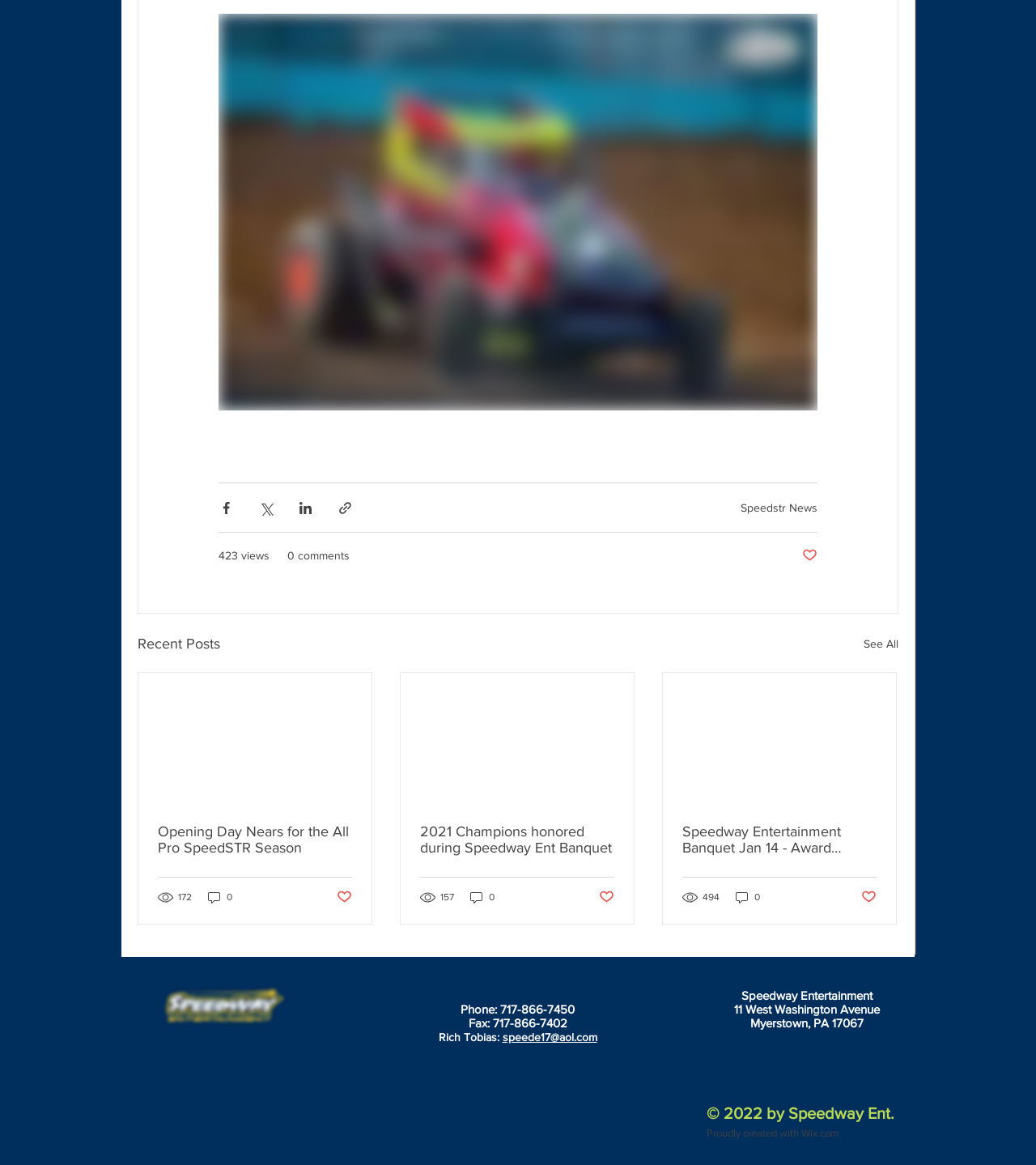What is the contact information provided on the webpage?
Can you give a detailed and elaborate answer to the question?

The webpage provides contact information, including phone number '717-866-7450', fax number '717-866-7402', and email 'speede17@aol.com', which can be used to reach out to Speedway Entertainment.